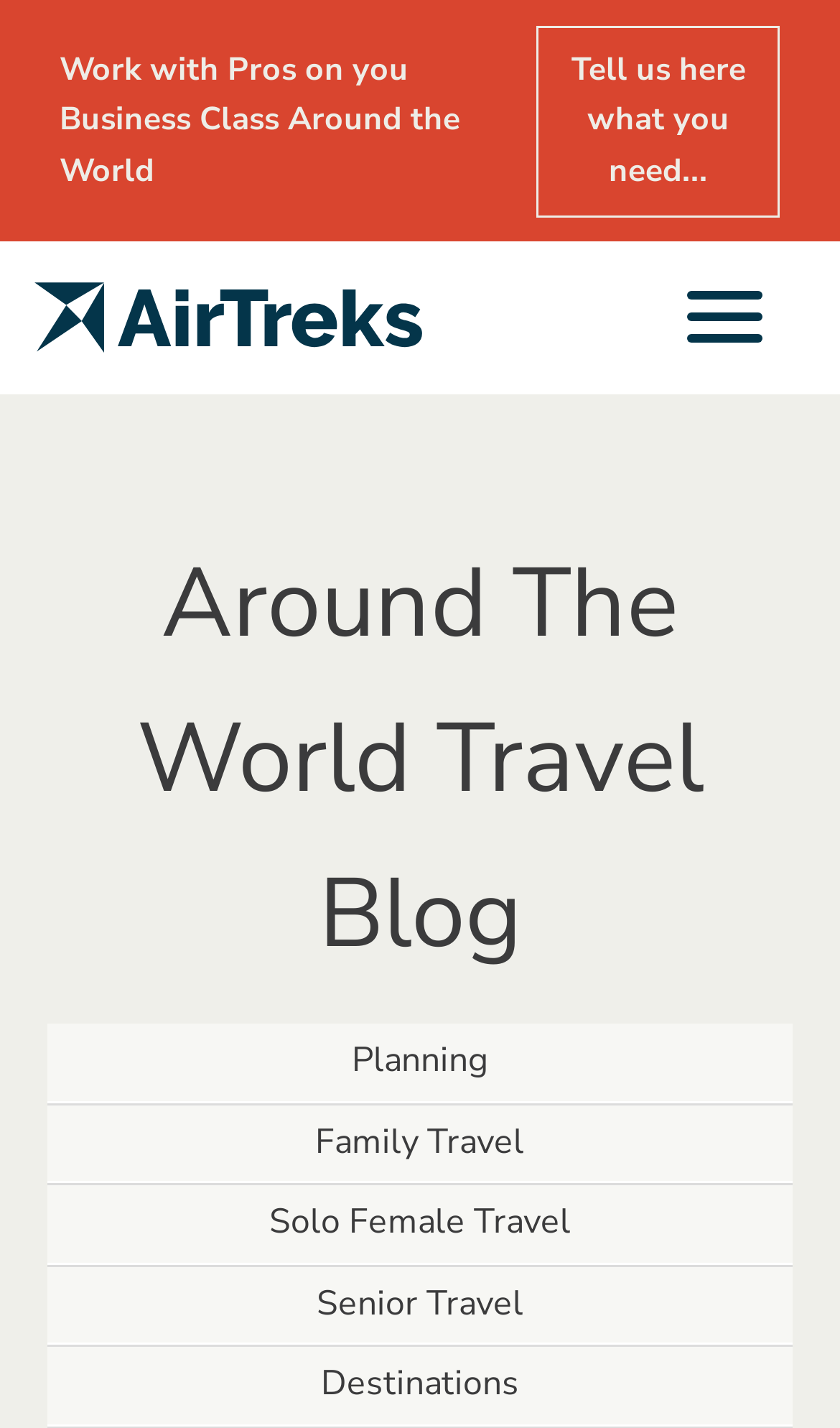Locate the bounding box coordinates of the segment that needs to be clicked to meet this instruction: "View the '211 Squadron Badge' image".

None